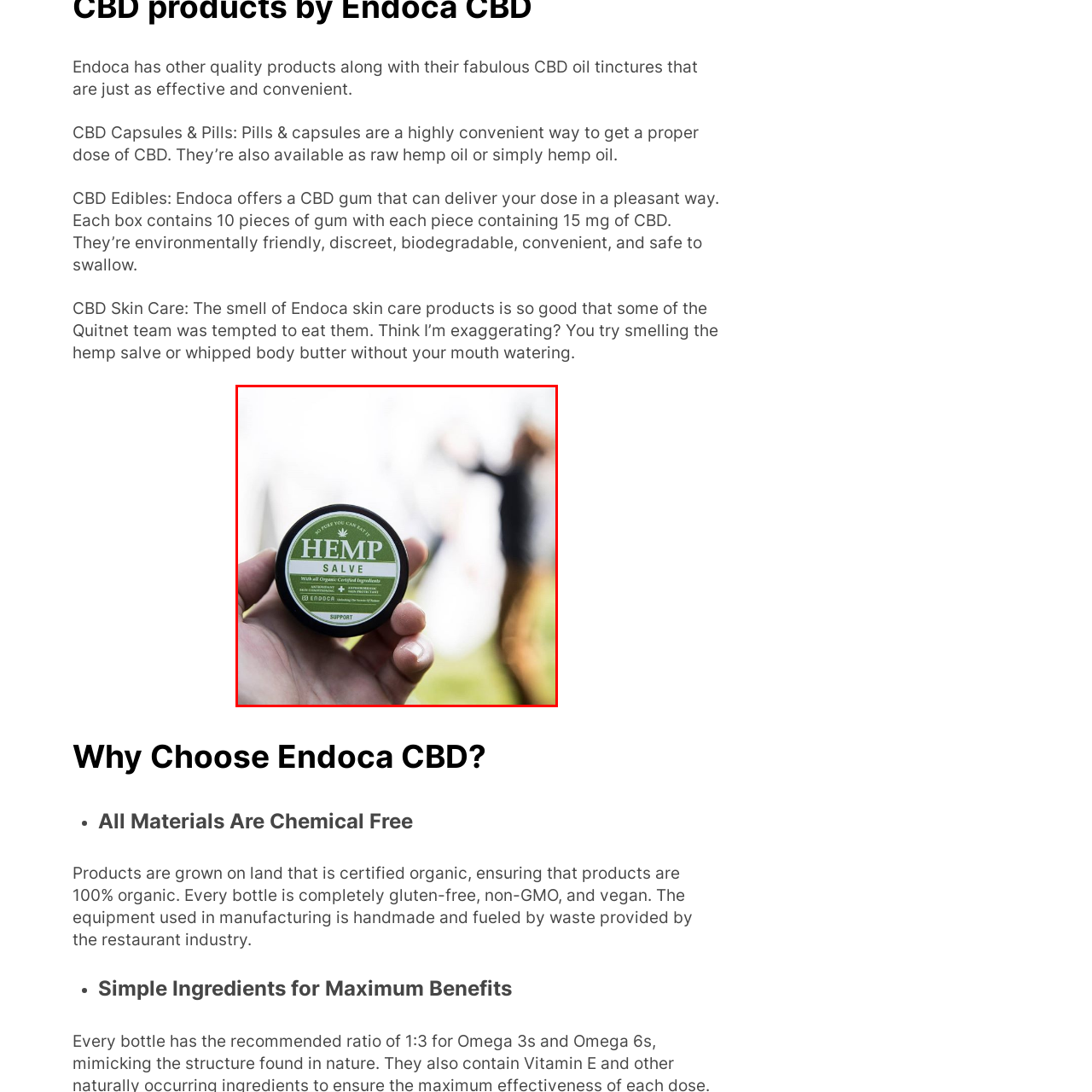What is the slogan of the product?
Examine the image within the red bounding box and provide a comprehensive answer to the question.

The label on the container features a slogan that emphasizes the product's all-natural quality, which is 'So pure you can eat it', suggesting that the product is safe and effective for skin care.